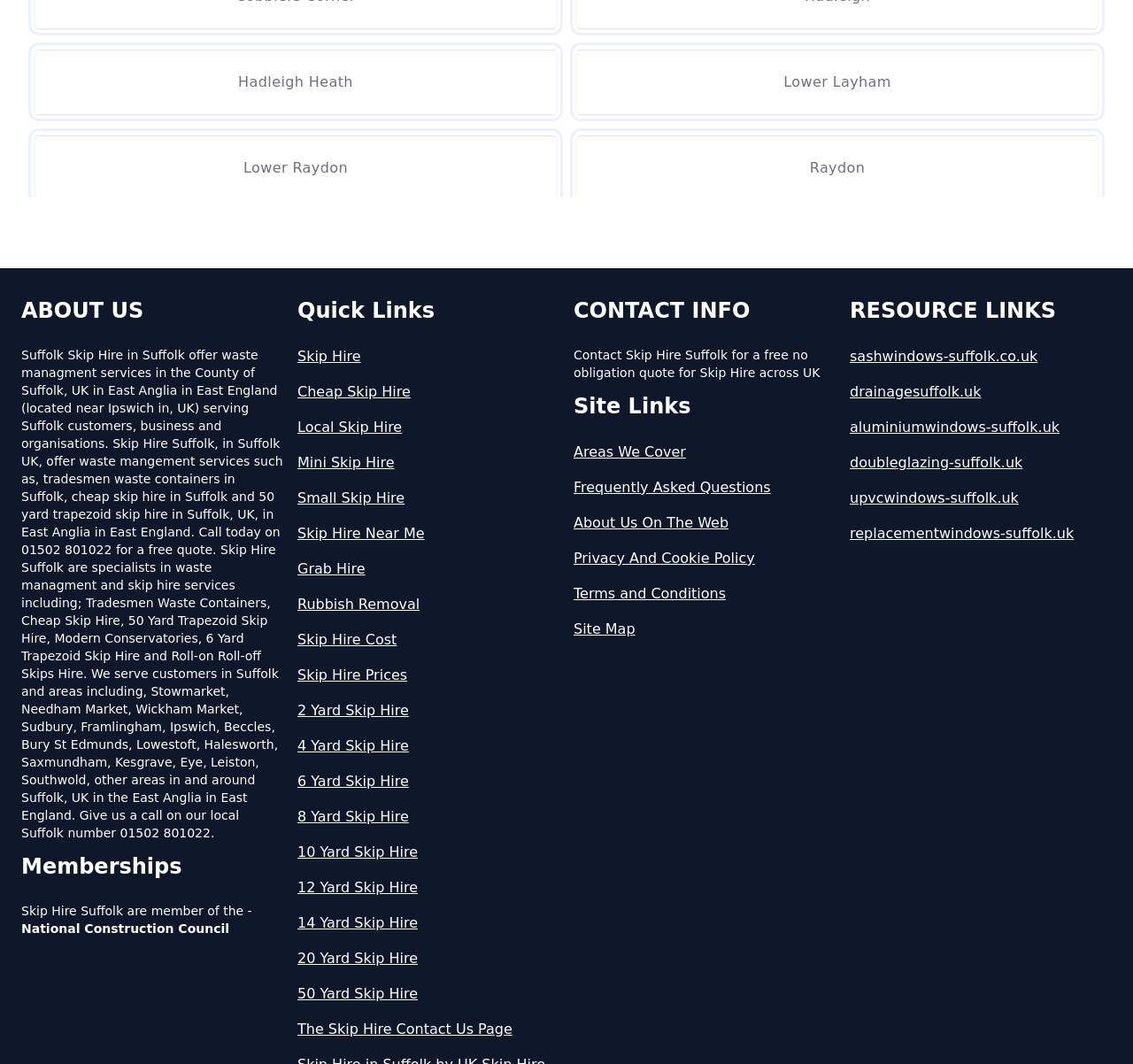What areas does Skip Hire Suffolk serve?
From the details in the image, answer the question comprehensively.

According to the webpage, Skip Hire Suffolk serves customers in Suffolk and surrounding areas including Stowmarket, Needham Market, Wickham Market, Sudbury, Framlingham, Ipswich, Beccles, Bury St Edmunds, Lowestoft, Halesworth, Saxmundham, Kesgrave, Eye, Leiston, Southwold, and other areas in and around Suffolk.